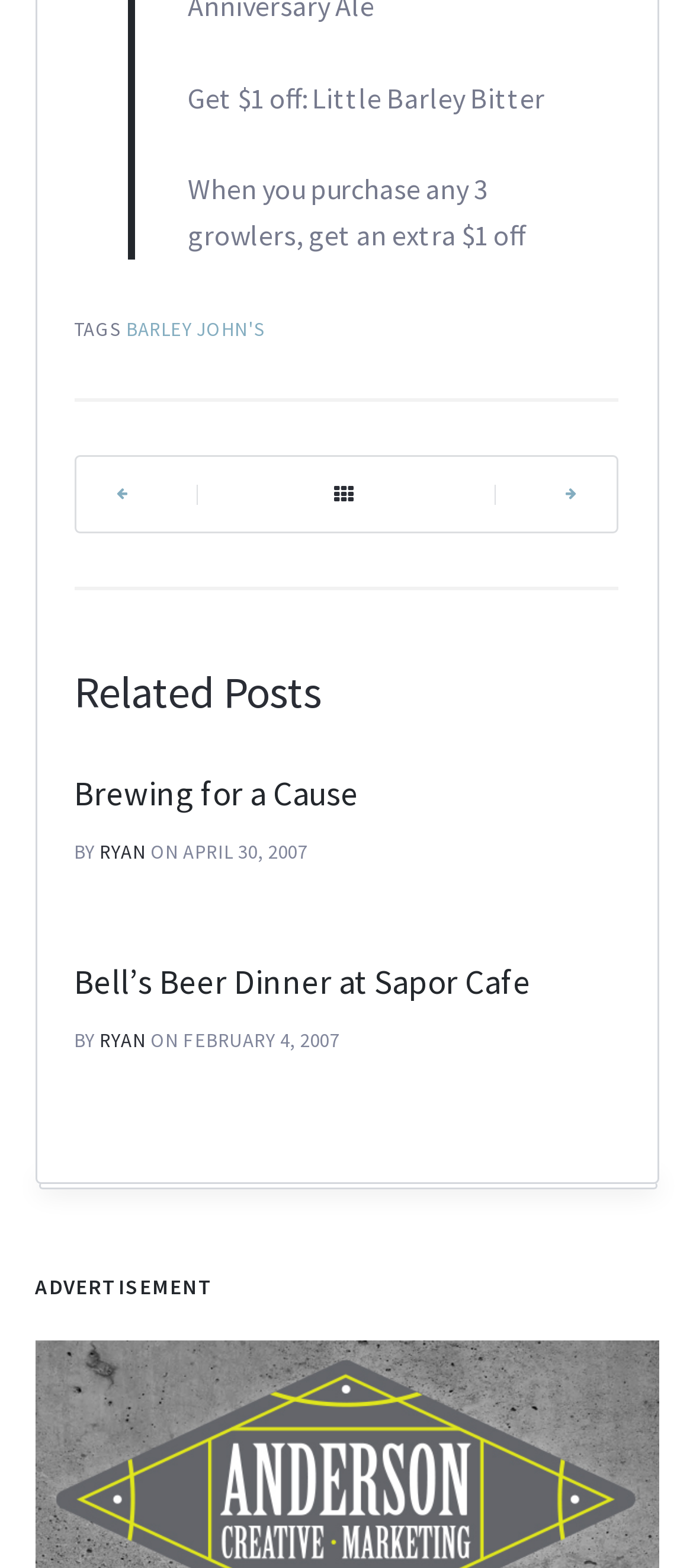Find the bounding box coordinates of the area that needs to be clicked in order to achieve the following instruction: "Read 'Brewing for a Cause'". The coordinates should be specified as four float numbers between 0 and 1, i.e., [left, top, right, bottom].

[0.107, 0.49, 0.893, 0.521]